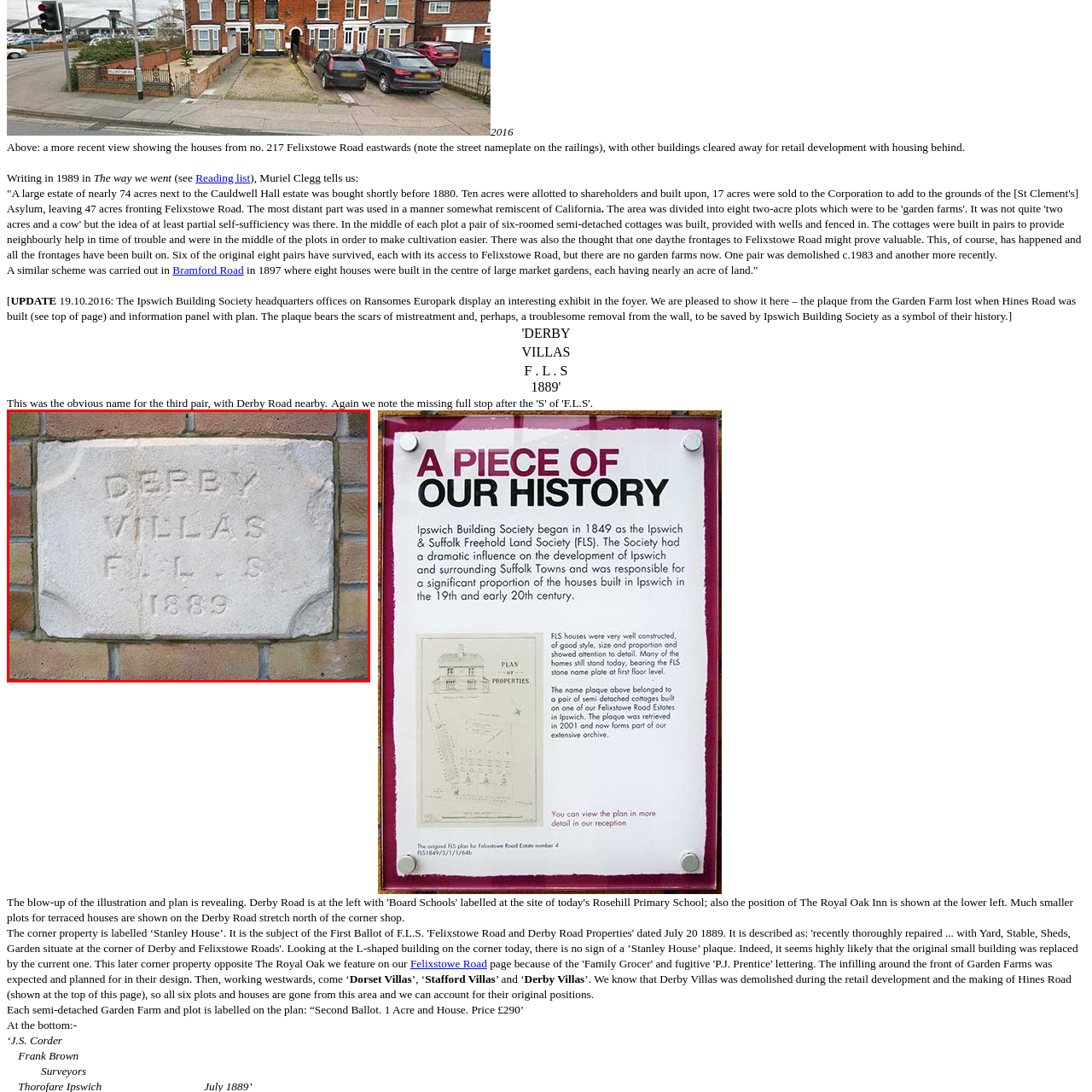Direct your attention to the section marked by the red bounding box and construct a detailed answer to the following question based on the image: What is the purpose of the plaque?

The plaque serves as a symbol of the local history preserved by the Ipswich community, highlighting the importance of the Derby Villas and their significance within the context of their neighborhood.